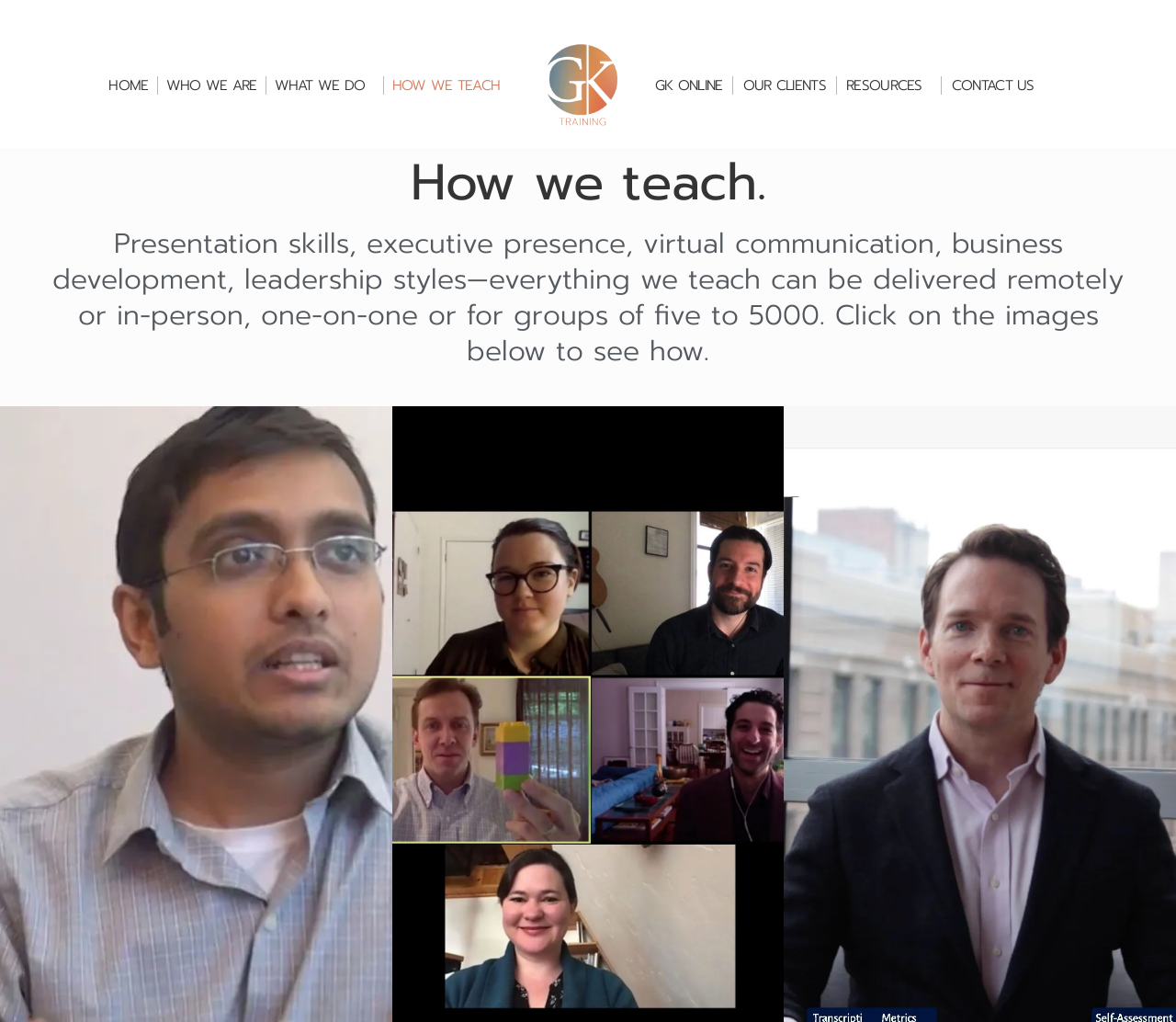Based on what you see in the screenshot, provide a thorough answer to this question: What services does GK Training offer?

Based on the webpage, GK Training offers various services including executive coaching, presentation skills, virtual communication, business development, and leadership styles. This can be inferred from the heading 'How we teach.' and the subheadings 'INDIVIDUAL TRAINING', 'GROUP TRAINING', and 'ONLINE TRAINING'.